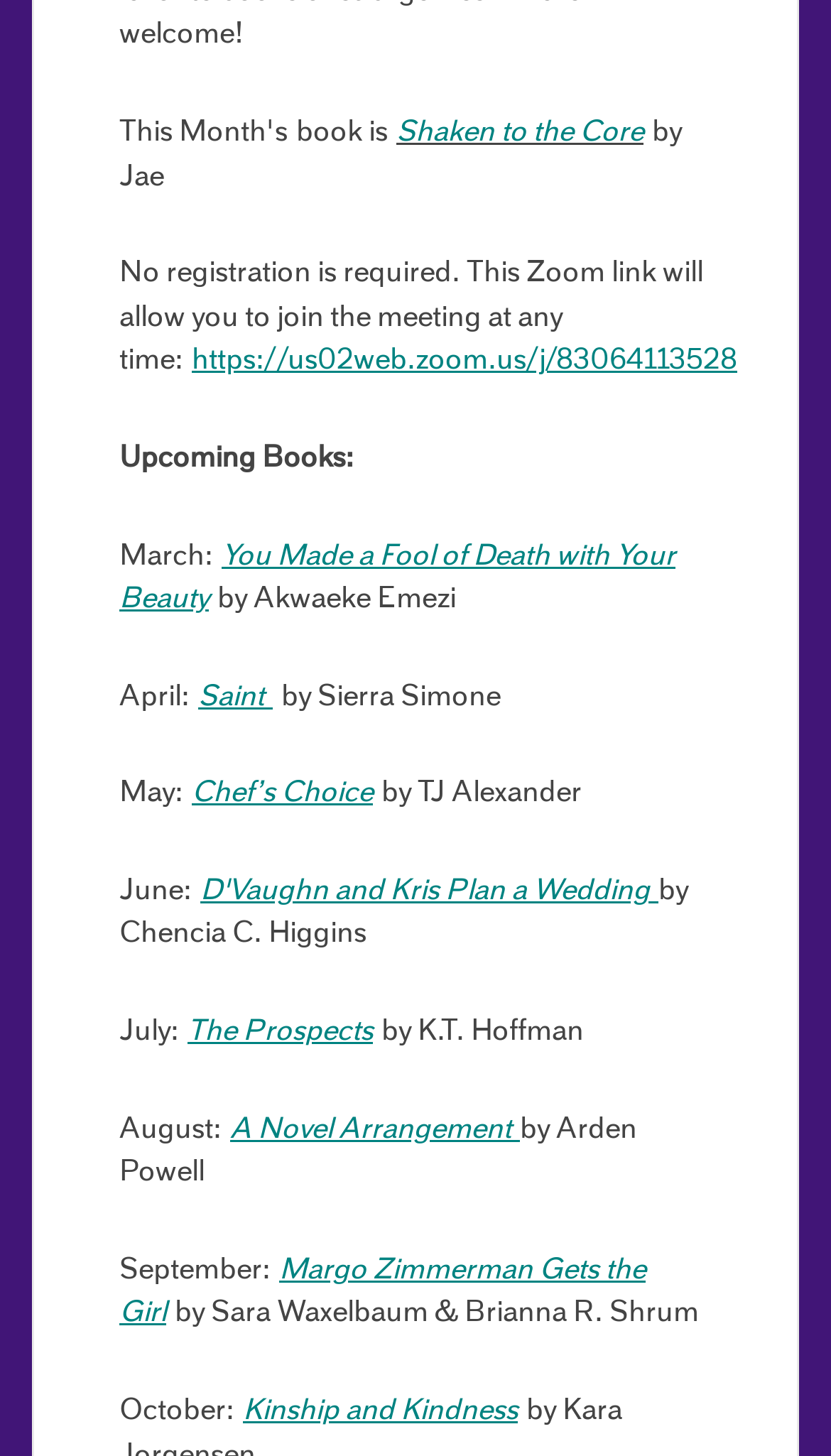What is the title of the first book?
Based on the visual content, answer with a single word or a brief phrase.

Shaken to the Core